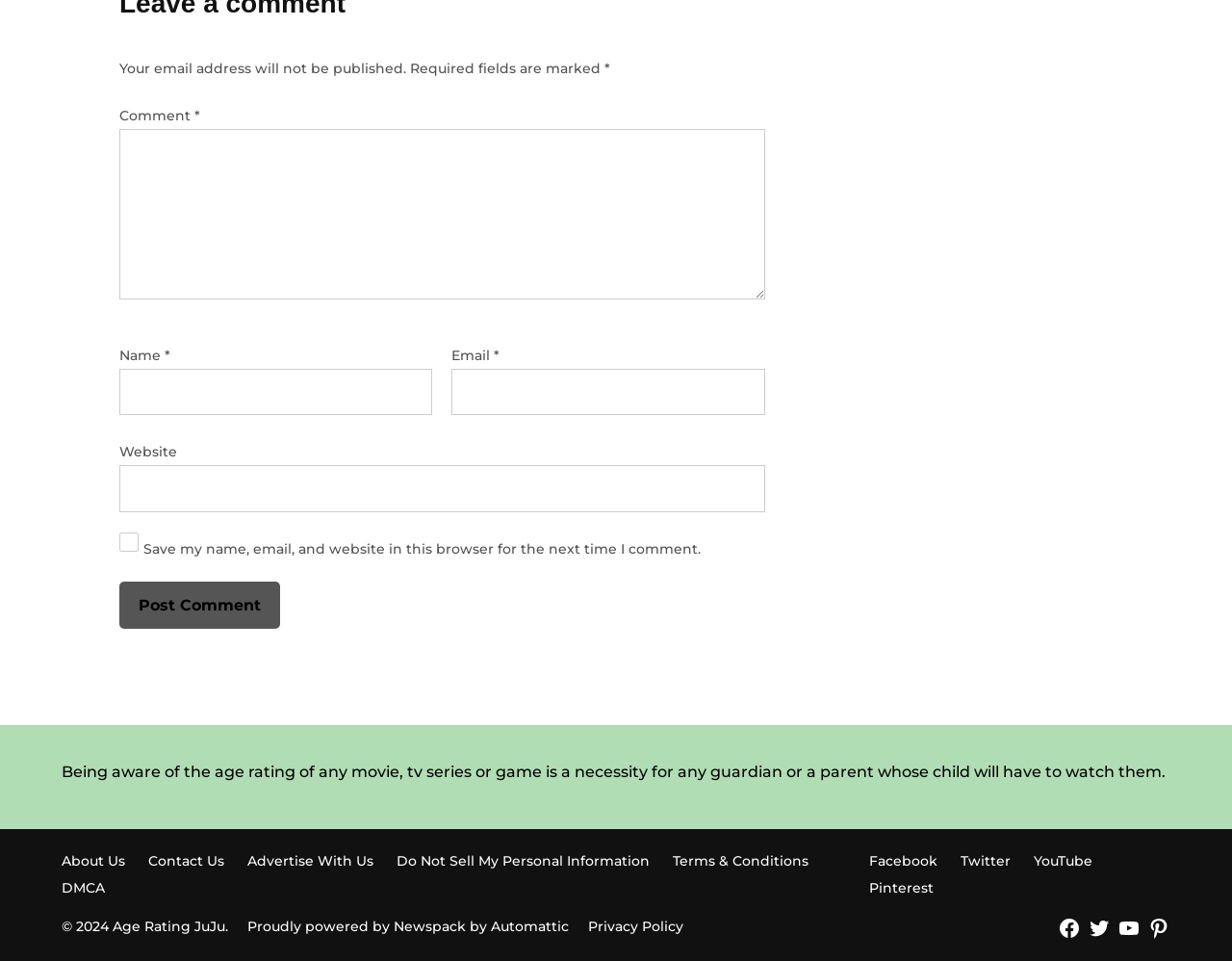What is the name of the series mentioned?
Respond to the question with a single word or phrase according to the image.

We Are Family